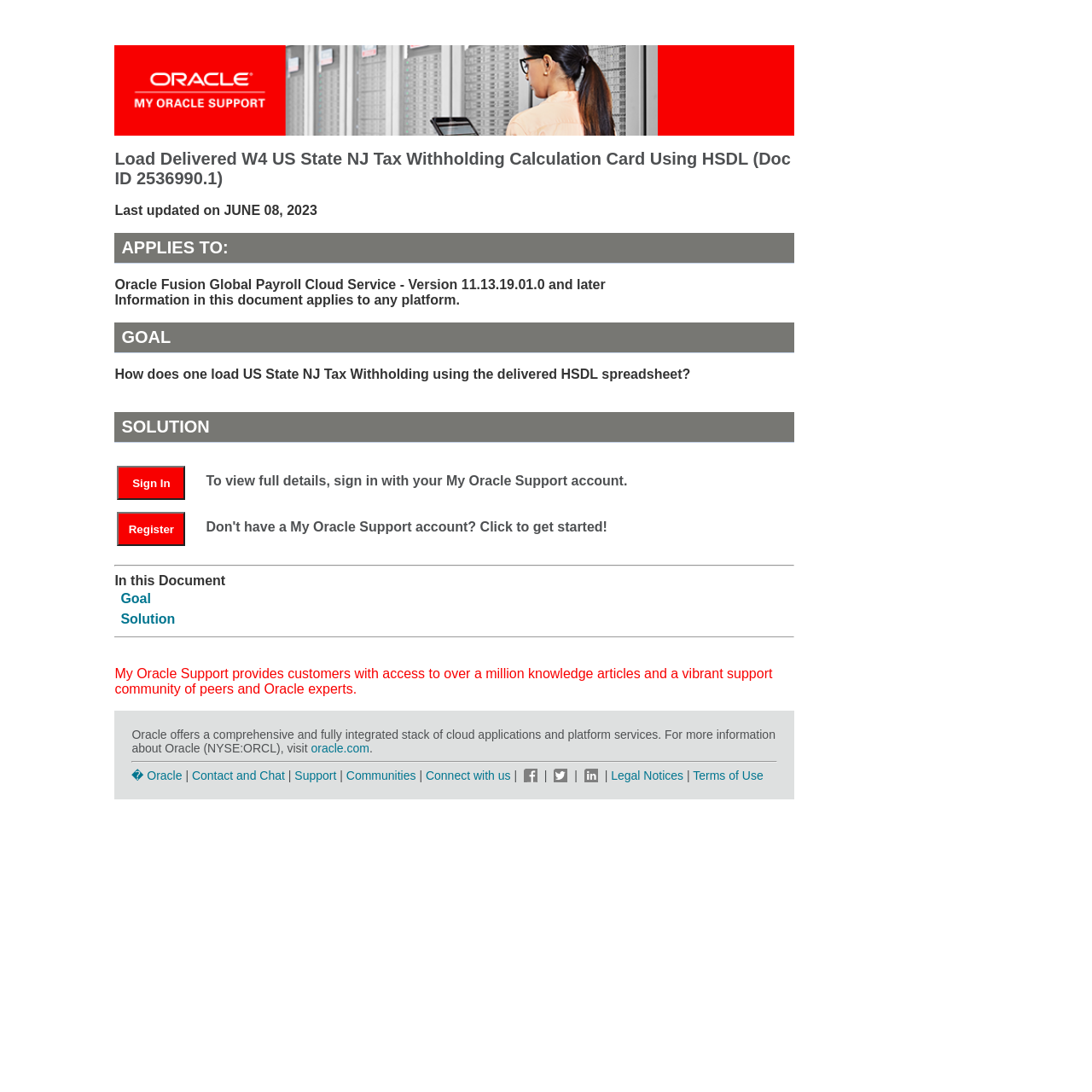Give a detailed account of the webpage.

This webpage is about Oracle Fusion Global Payroll Cloud Service, specifically loading delivered W4 US State NJ Tax Withholding Calculation Card using HSDL. The page has a banner at the top with the title "My Oracle Support" and an image. Below the banner, there is a heading that displays the title of the document, "Load Delivered W4 US State NJ Tax Withholding Calculation Card Using HSDL (Doc ID 2536990.1)". 

To the right of the title, there is a text indicating when the document was last updated, "Last updated on JUNE 08, 2023". 

The page is divided into sections, including "APPLIES TO:", "GOAL", and "SOLUTION". The "APPLIES TO:" section specifies that the information in the document applies to Oracle Fusion Global Payroll Cloud Service - Version 11.13.19.01.0 and later. The "GOAL" section explains how to load US State NJ Tax Withholding using the delivered HSDL spreadsheet. 

The "SOLUTION" section contains a table with two rows, each with a button to sign in or register with My Oracle Support account. 

Below the table, there is a horizontal separator, followed by a section titled "In this Document" with links to "Goal" and "Solution". 

Another horizontal separator separates the main content from the footer, which contains a brief description of My Oracle Support and a link to oracle.com. The footer also has links to "Contact and Chat", "Support", "Communities", and social media platforms like Facebook, Twitter, and LinkedIn, as well as a link to "Legal Notices" and "Terms of Use".